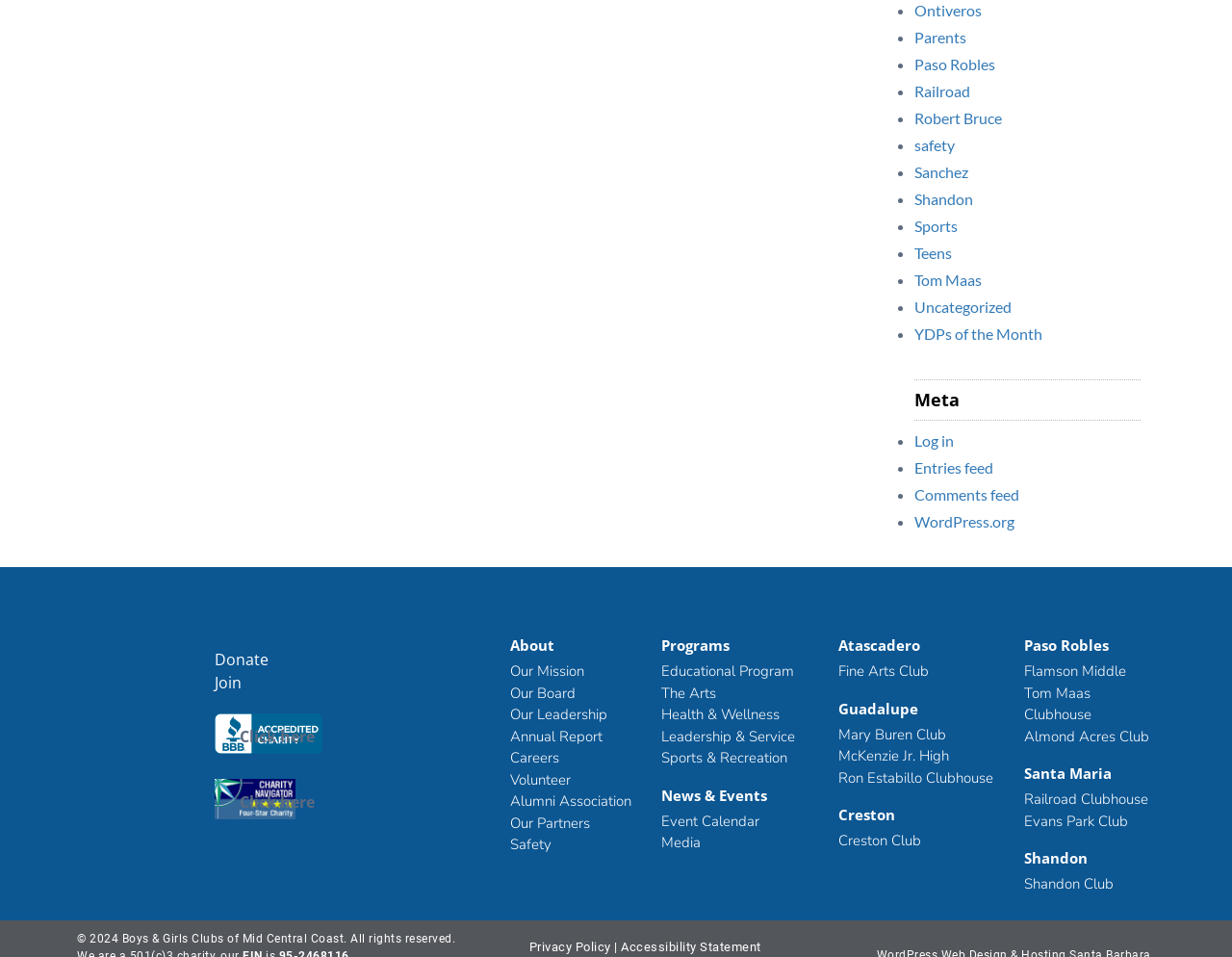What are the different locations of the organization?
Using the image, provide a concise answer in one word or a short phrase.

Atascadero, Guadalupe, Creston, Paso Robles, Santa Maria, Shandon